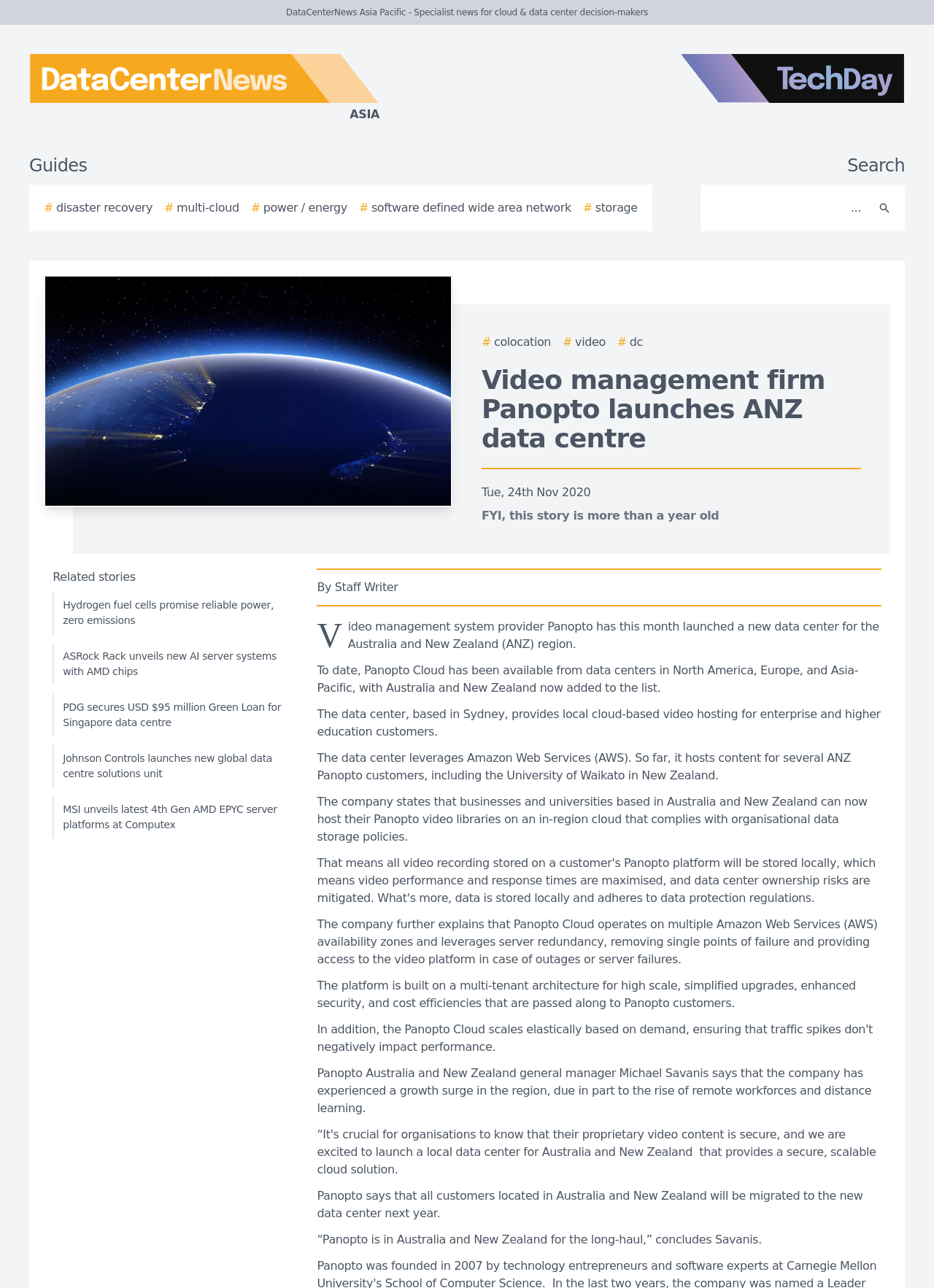Determine the bounding box coordinates for the clickable element required to fulfill the instruction: "Search for something". Provide the coordinates as four float numbers between 0 and 1, i.e., [left, top, right, bottom].

[0.756, 0.148, 0.931, 0.175]